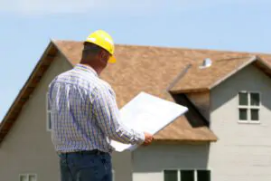What type of roof does the newly constructed home have?
Please give a detailed answer to the question using the information shown in the image.

The newly constructed home in the background of the image has a pitched roof, which is a type of roof that slopes upwards from the walls of the house, providing a traditional and modern architectural element to the building's design.